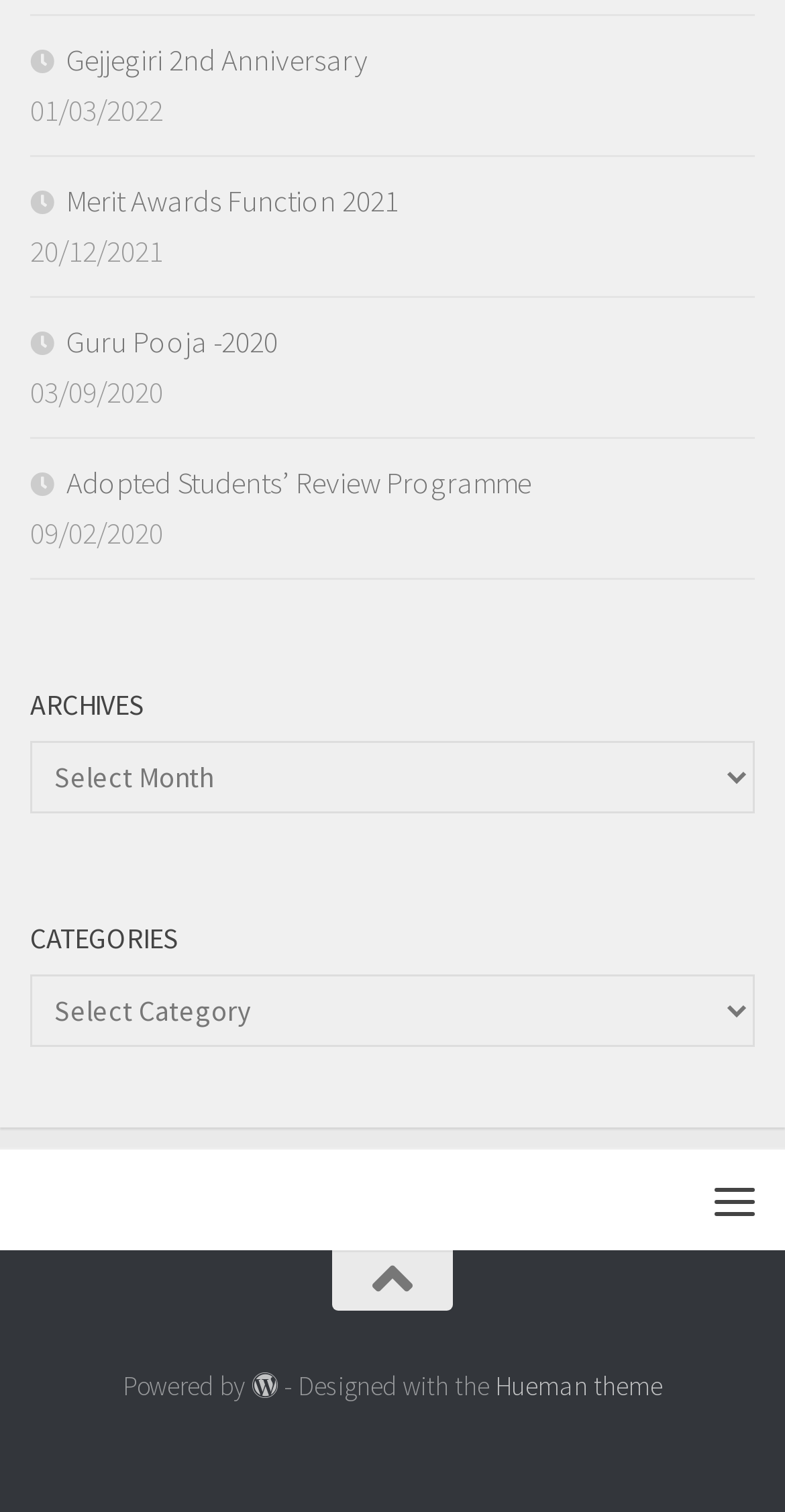Please give a succinct answer to the question in one word or phrase:
How many categories are listed?

Unknown